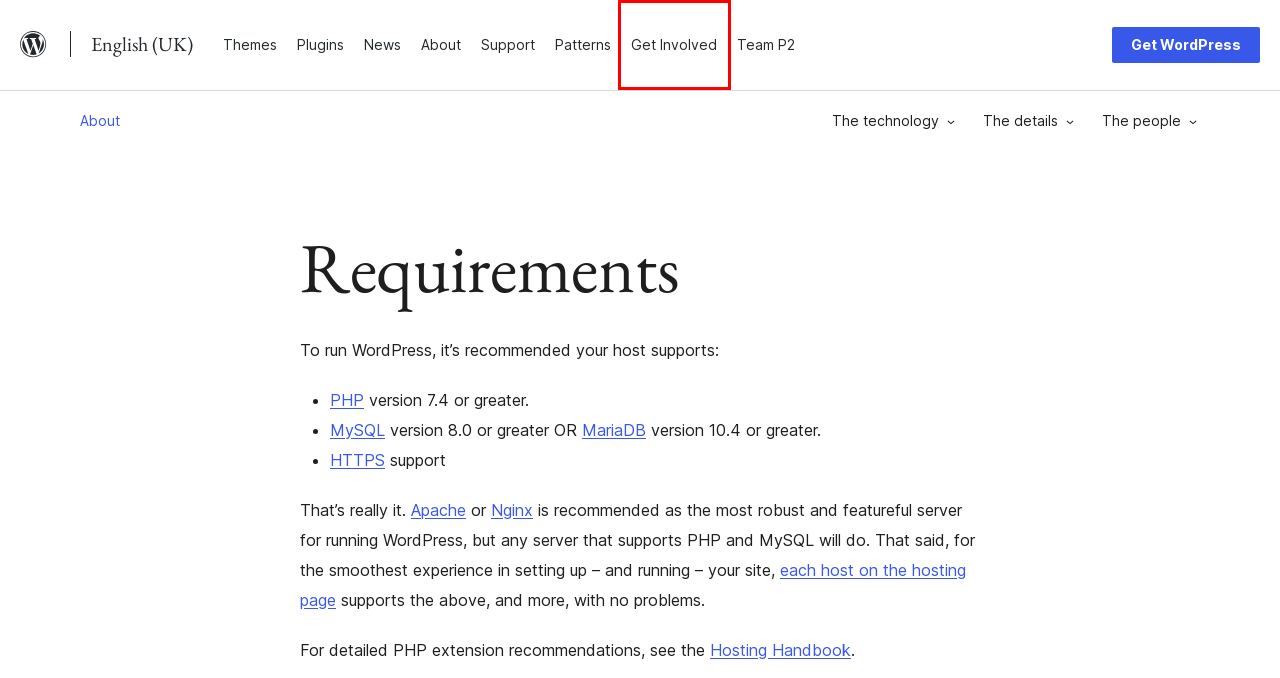Examine the screenshot of a webpage with a red bounding box around a UI element. Select the most accurate webpage description that corresponds to the new page after clicking the highlighted element. Here are the choices:
A. Blog Tool, Publishing Platform, and CMS – WordPress.org English (UK)
B. Support – WordPress.org English (UK)
C. MariaDB Foundation - MariaDB.org
D. Get Involved – WordPress.org English (UK)
E. Download – WordPress.org English (UK)
F. WordPress Themes | WordPress.org English (UK)
G. WordPress UK Team P2
H. nginx news

D